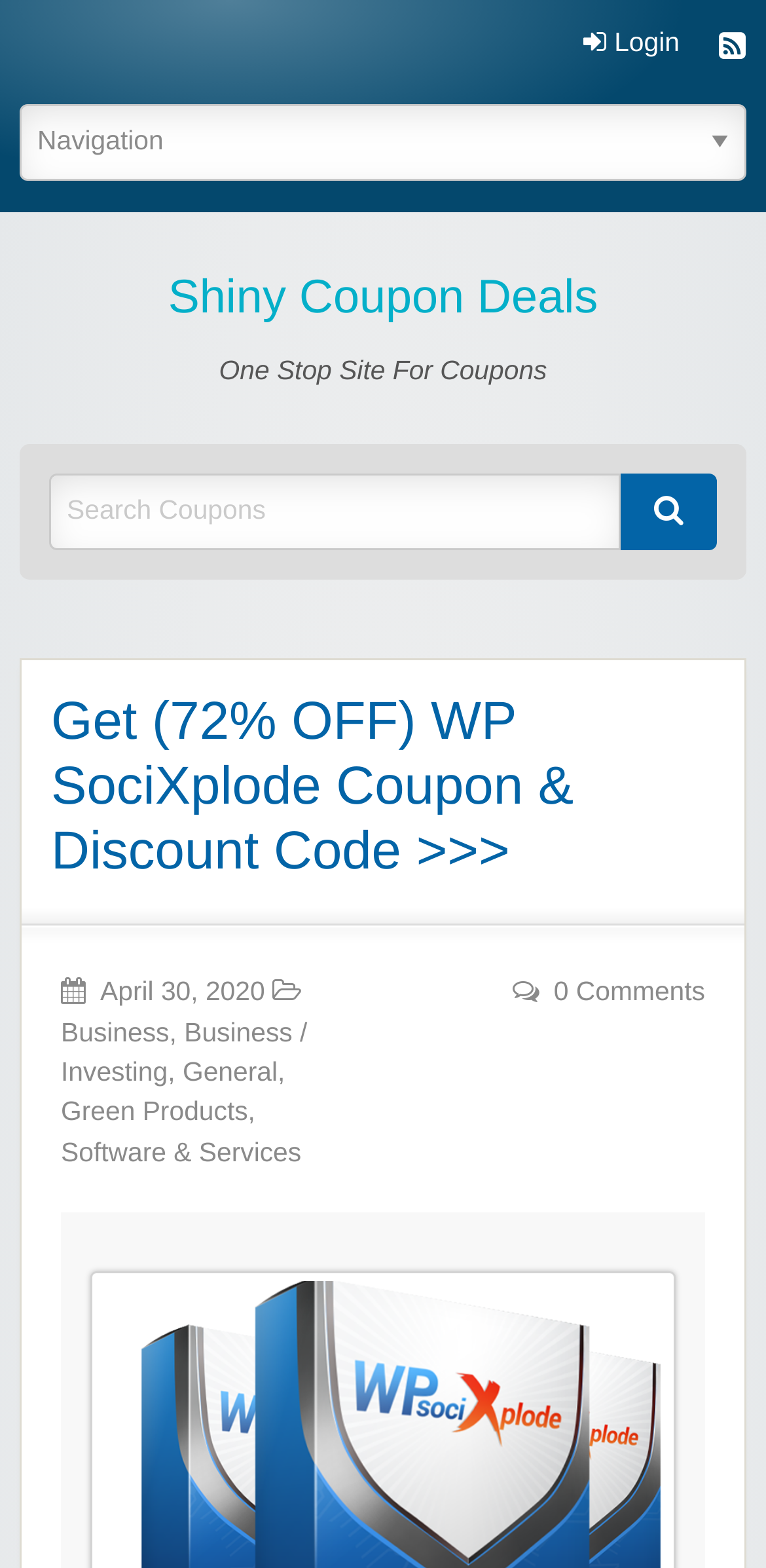Given the description of a UI element: "Green Products", identify the bounding box coordinates of the matching element in the webpage screenshot.

[0.079, 0.7, 0.324, 0.719]